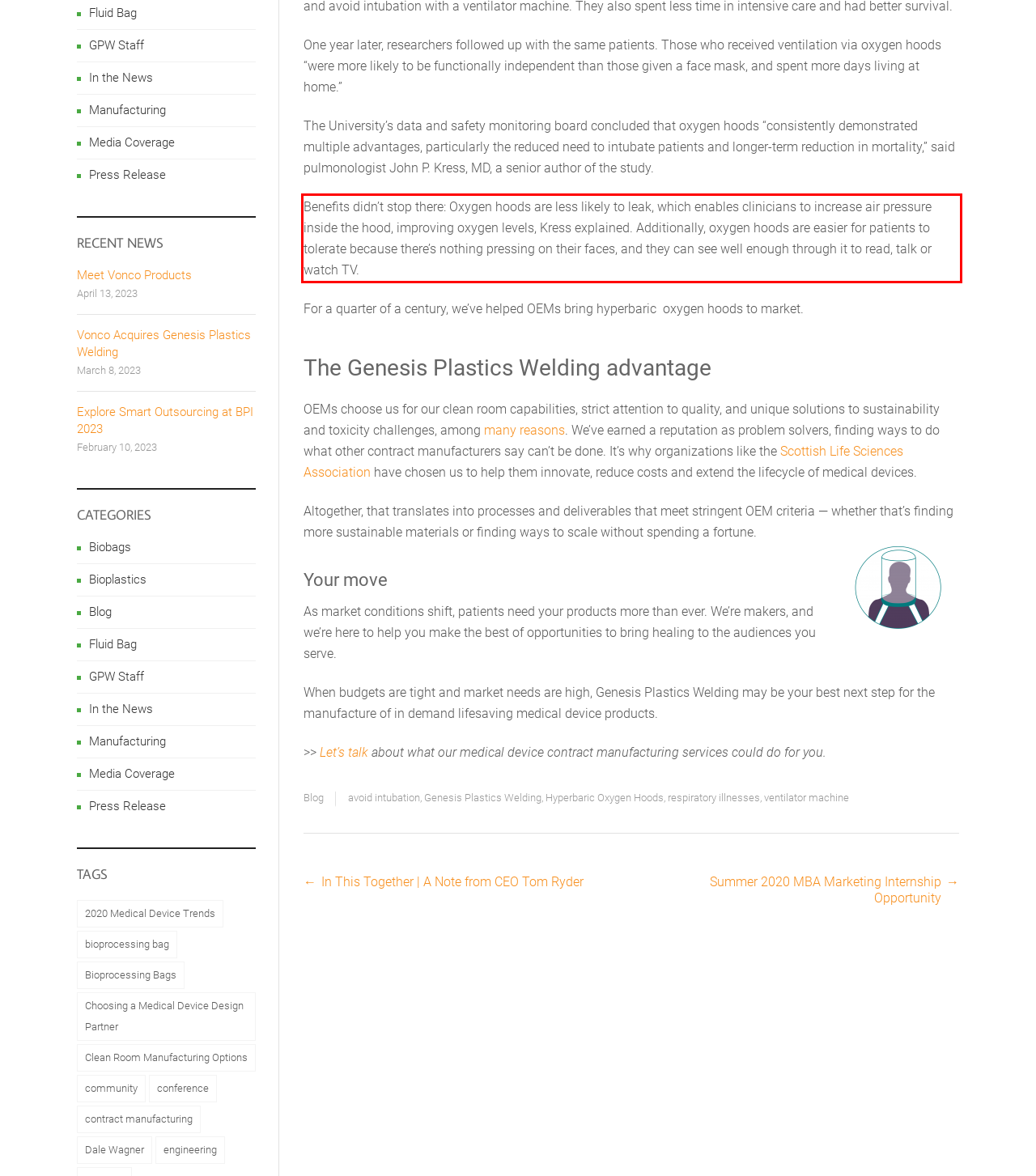Please perform OCR on the text within the red rectangle in the webpage screenshot and return the text content.

Benefits didn’t stop there: Oxygen hoods are less likely to leak, which enables clinicians to increase air pressure inside the hood, improving oxygen levels, Kress explained. Additionally, oxygen hoods are easier for patients to tolerate because there’s nothing pressing on their faces, and they can see well enough through it to read, talk or watch TV.